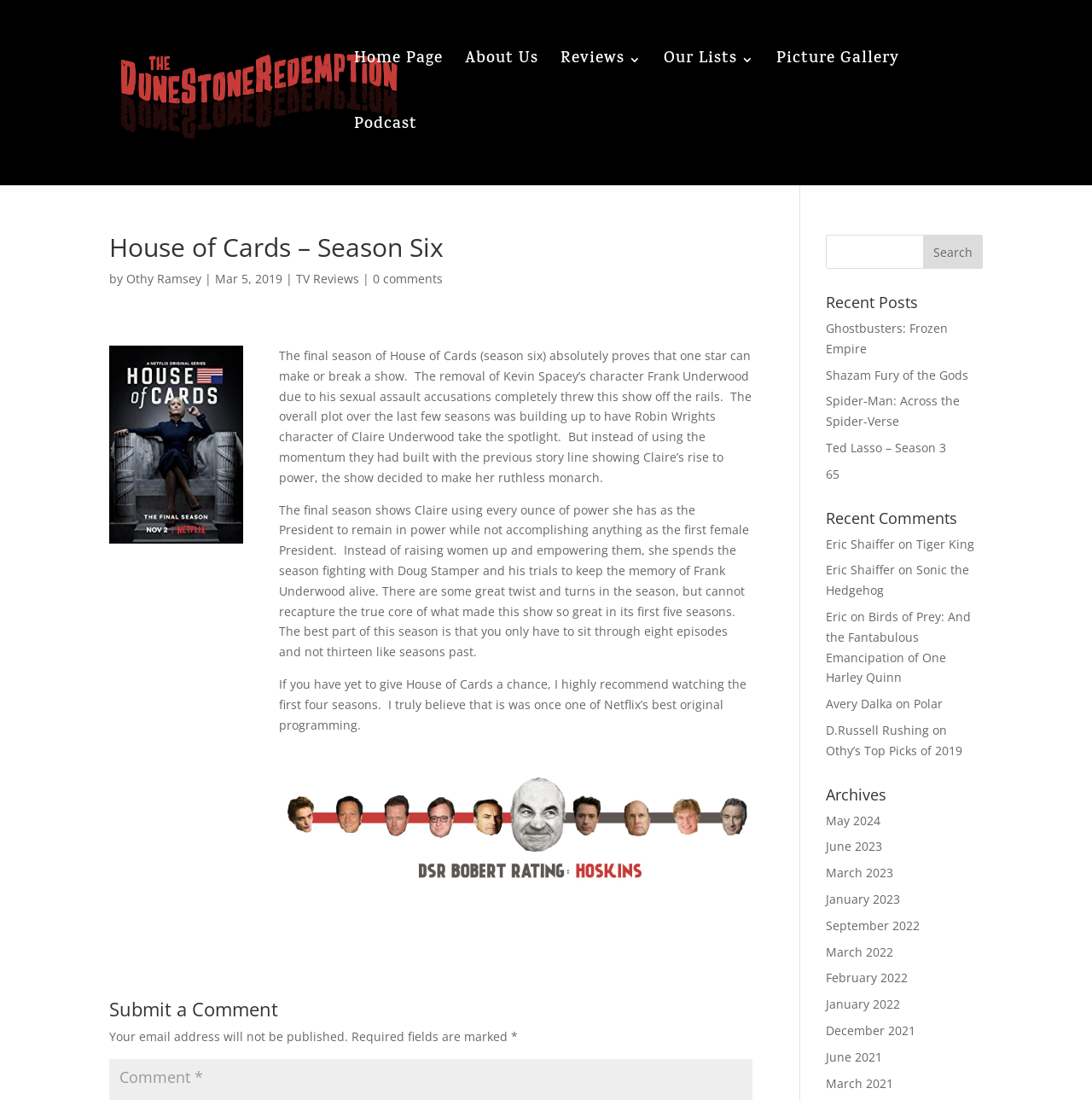What is the purpose of the search bar?
Using the image, elaborate on the answer with as much detail as possible.

The purpose of the search bar can be inferred from its location and design, which suggests that it is meant to be used to search the website for specific content.